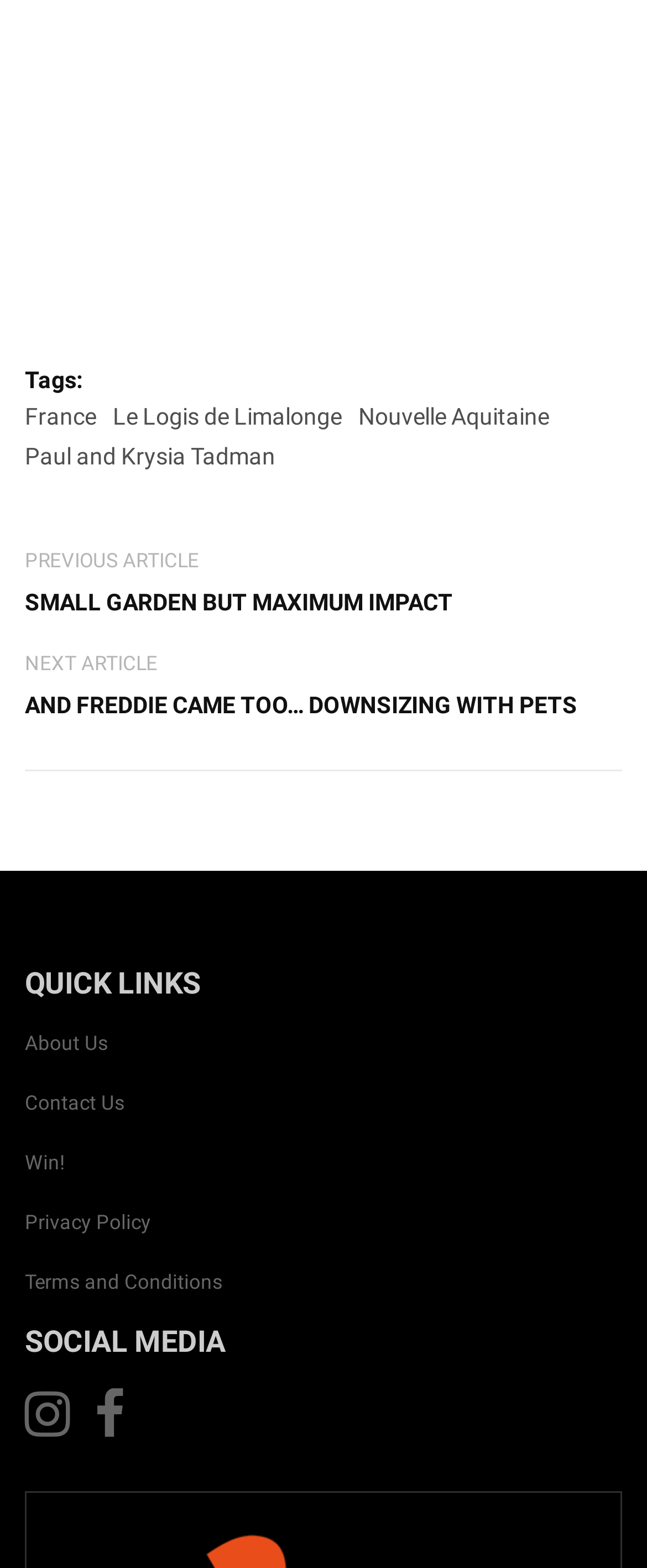Determine the bounding box coordinates for the clickable element to execute this instruction: "Click on the menu". Provide the coordinates as four float numbers between 0 and 1, i.e., [left, top, right, bottom].

None